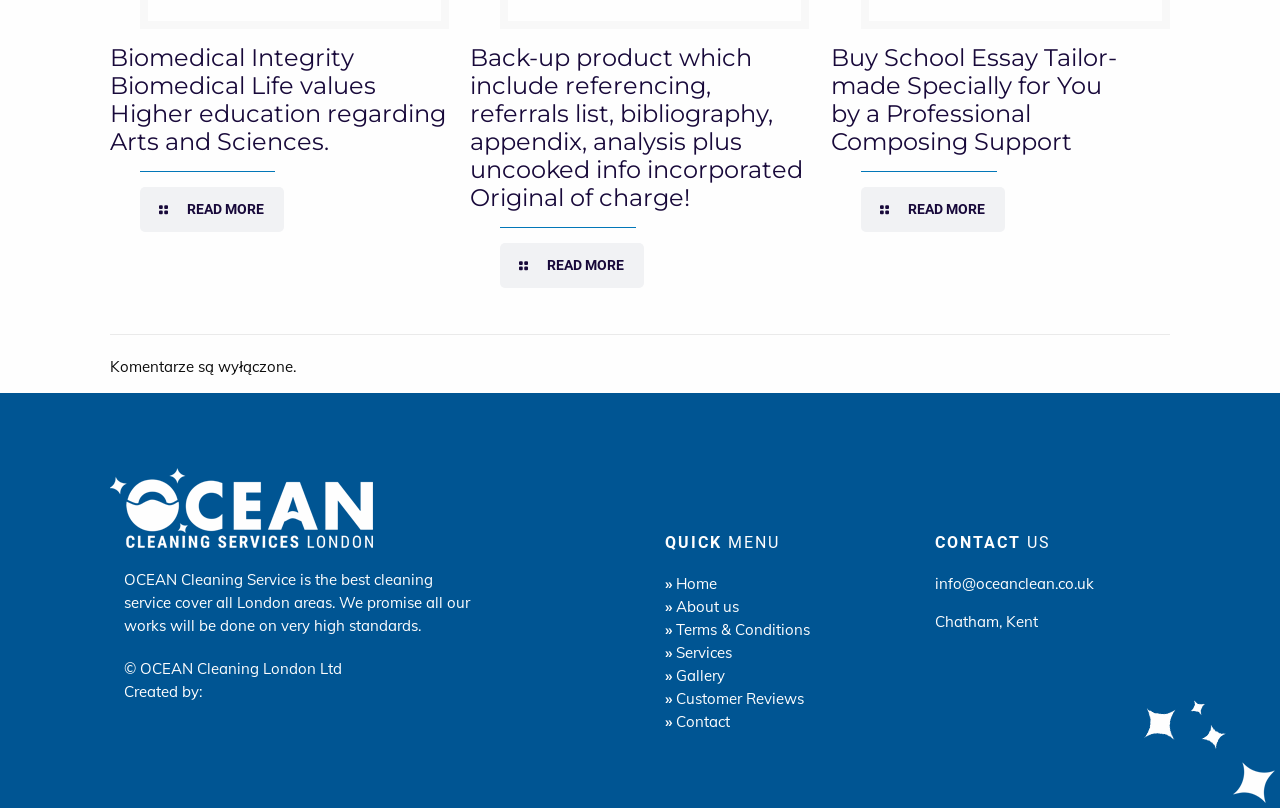Using details from the image, please answer the following question comprehensively:
What is the email address of OCEAN Cleaning Service?

I found the answer by looking at the CONTACT US section, where it provides the email address 'info@oceanclean.co.uk'.